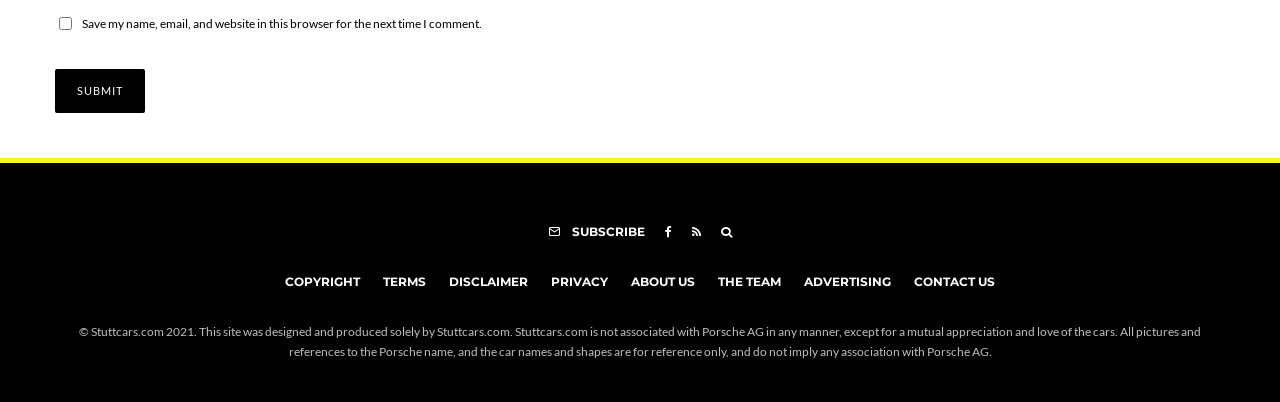Identify the bounding box coordinates for the UI element described as: "Privacy". The coordinates should be provided as four floats between 0 and 1: [left, top, right, bottom].

[0.43, 0.677, 0.475, 0.727]